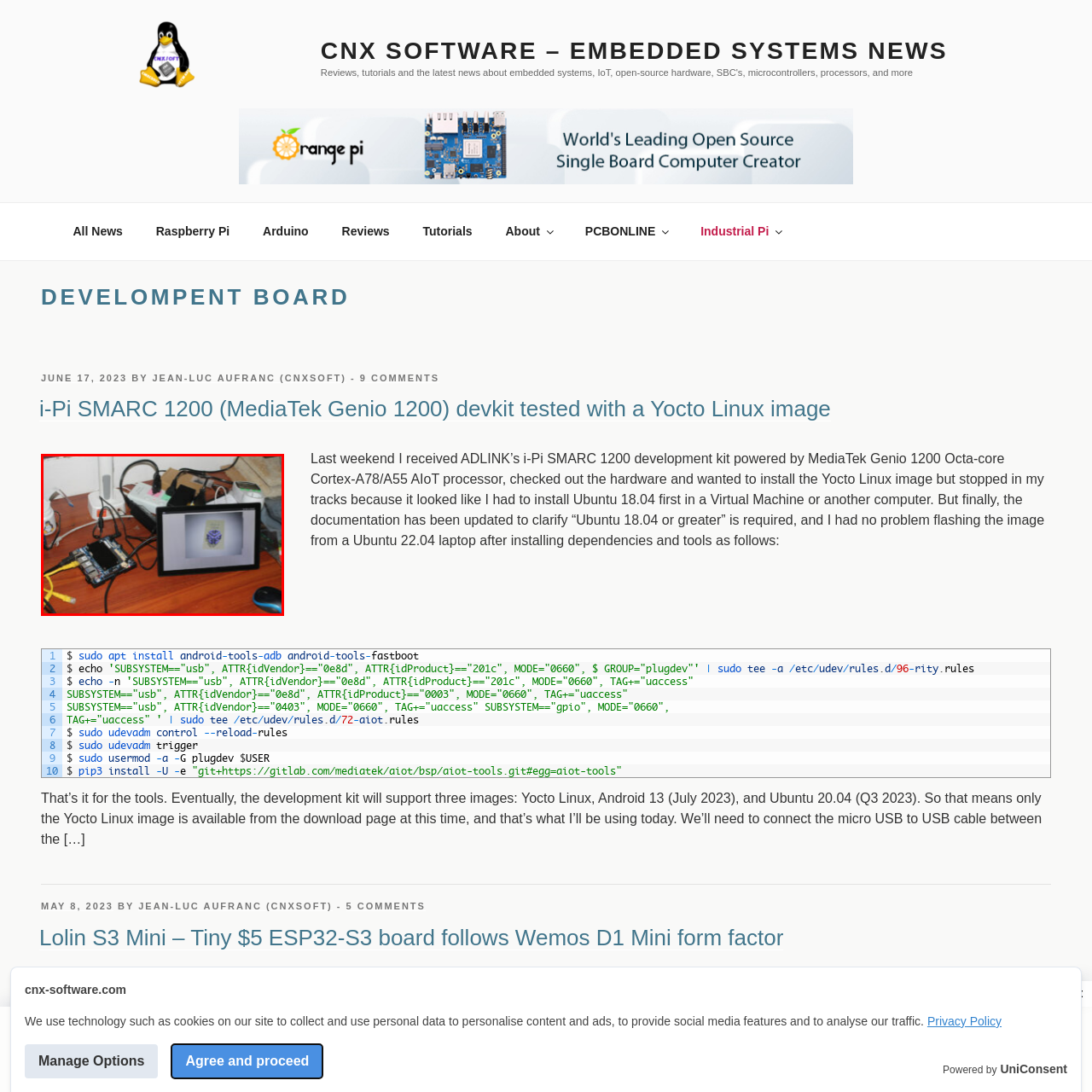What is displayed on the tablet or monitor?  
Carefully review the image highlighted by the red outline and respond with a comprehensive answer based on the image's content.

The tablet or monitor adjacent to the circuit board is displaying an image, which appears to be a detailed graphic or schematic, possibly related to the project at hand, indicating that the developer is working on a specific task or project.